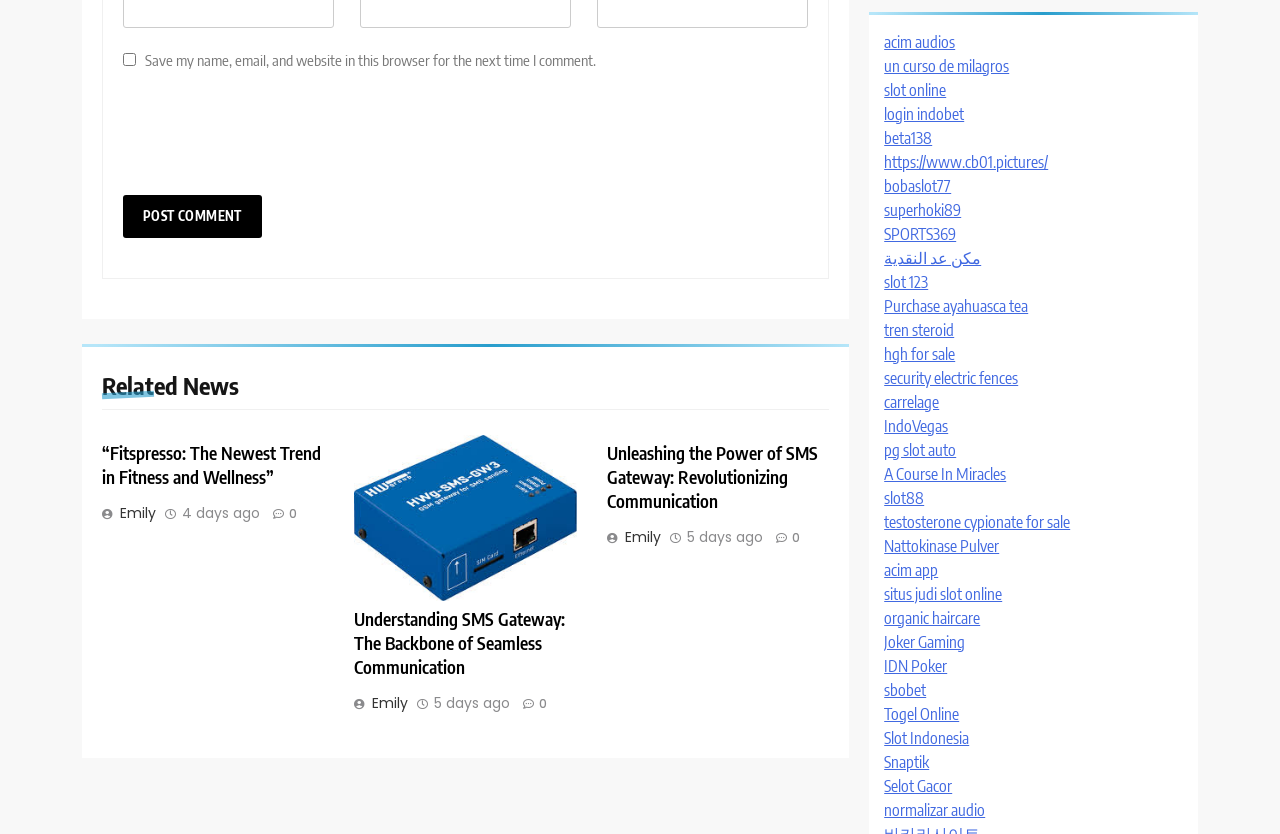Find the bounding box coordinates of the element I should click to carry out the following instruction: "Explore Popular Tags & Topics".

None